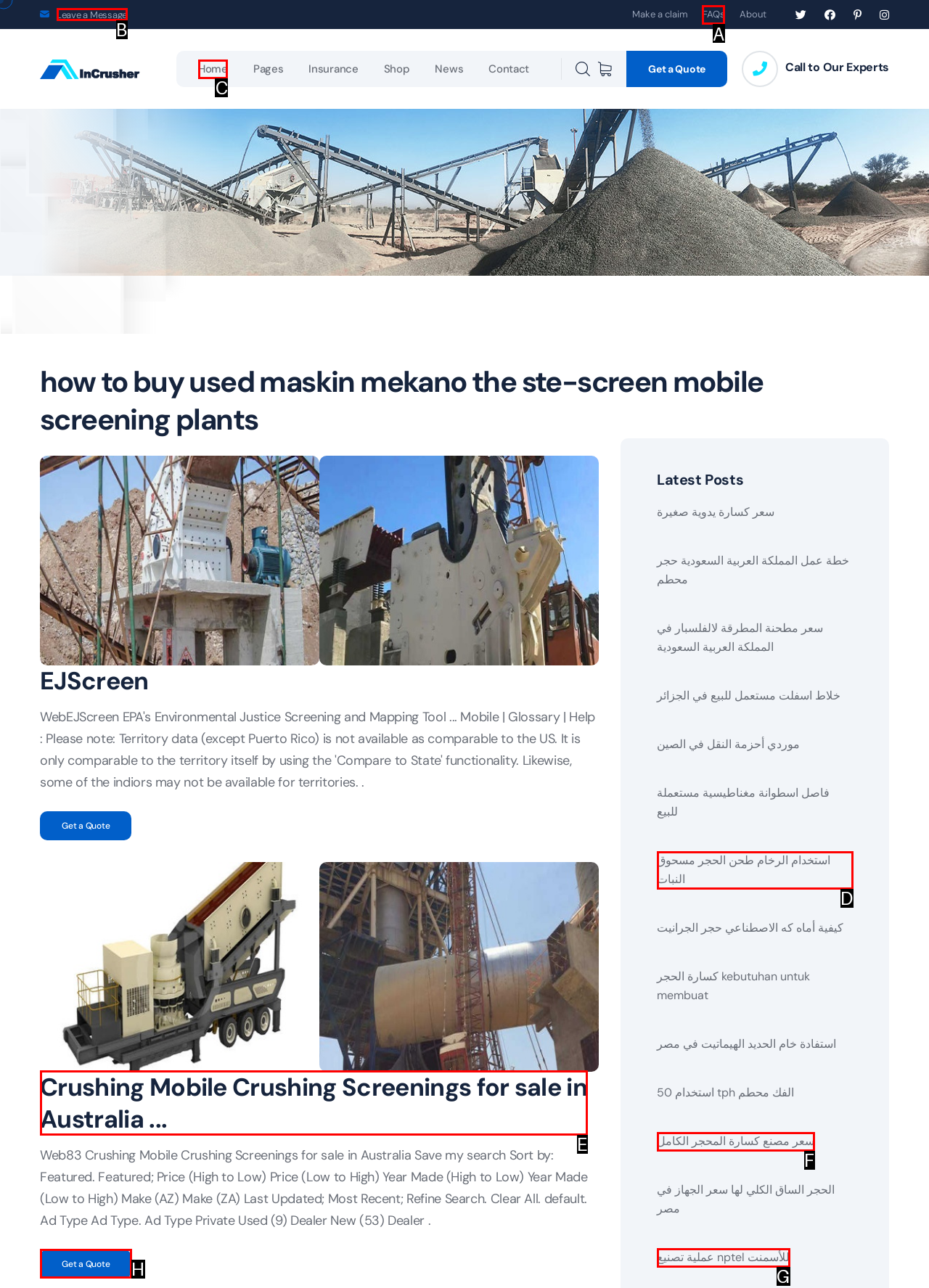Tell me which UI element to click to fulfill the given task: Click on 'FAQs'. Respond with the letter of the correct option directly.

A